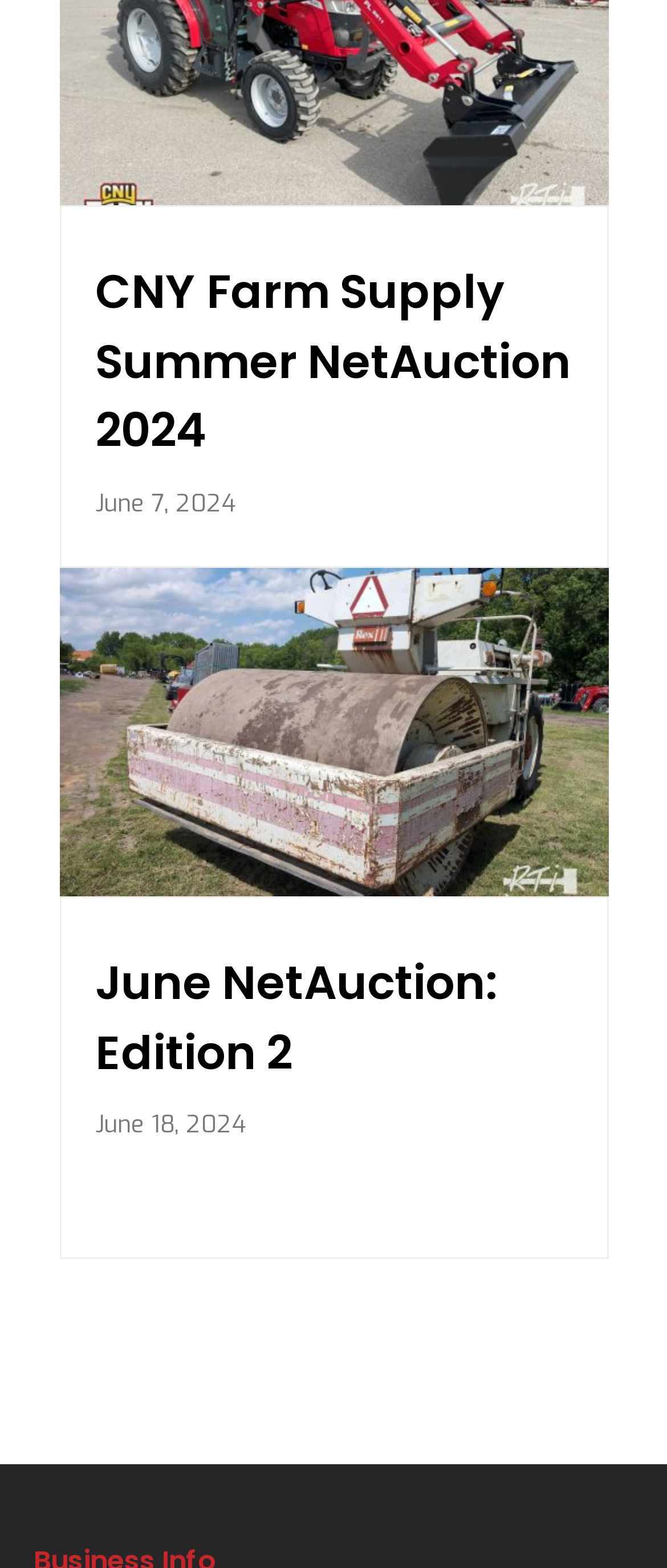Bounding box coordinates are to be given in the format (top-left x, top-left y, bottom-right x, bottom-right y). All values must be floating point numbers between 0 and 1. Provide the bounding box coordinate for the UI element described as: title="June NetAuction: Edition 2"

[0.088, 0.542, 0.912, 0.564]